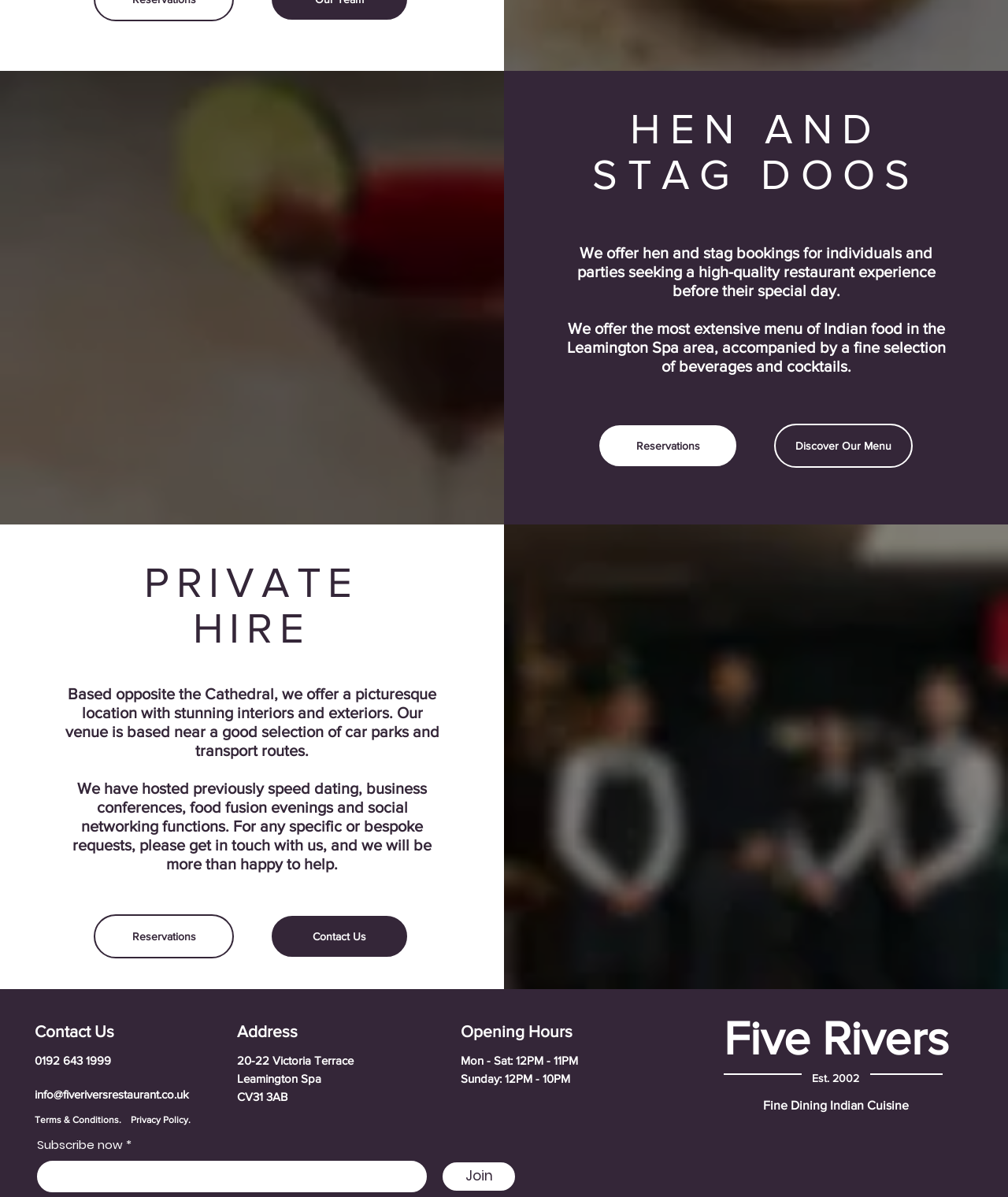What type of cuisine does the restaurant serve?
Examine the image closely and answer the question with as much detail as possible.

Based on the webpage, I can see that the restaurant serves Indian cuisine. This is evident from the text 'Fine Dining Indian Cuisine' at the bottom of the page.